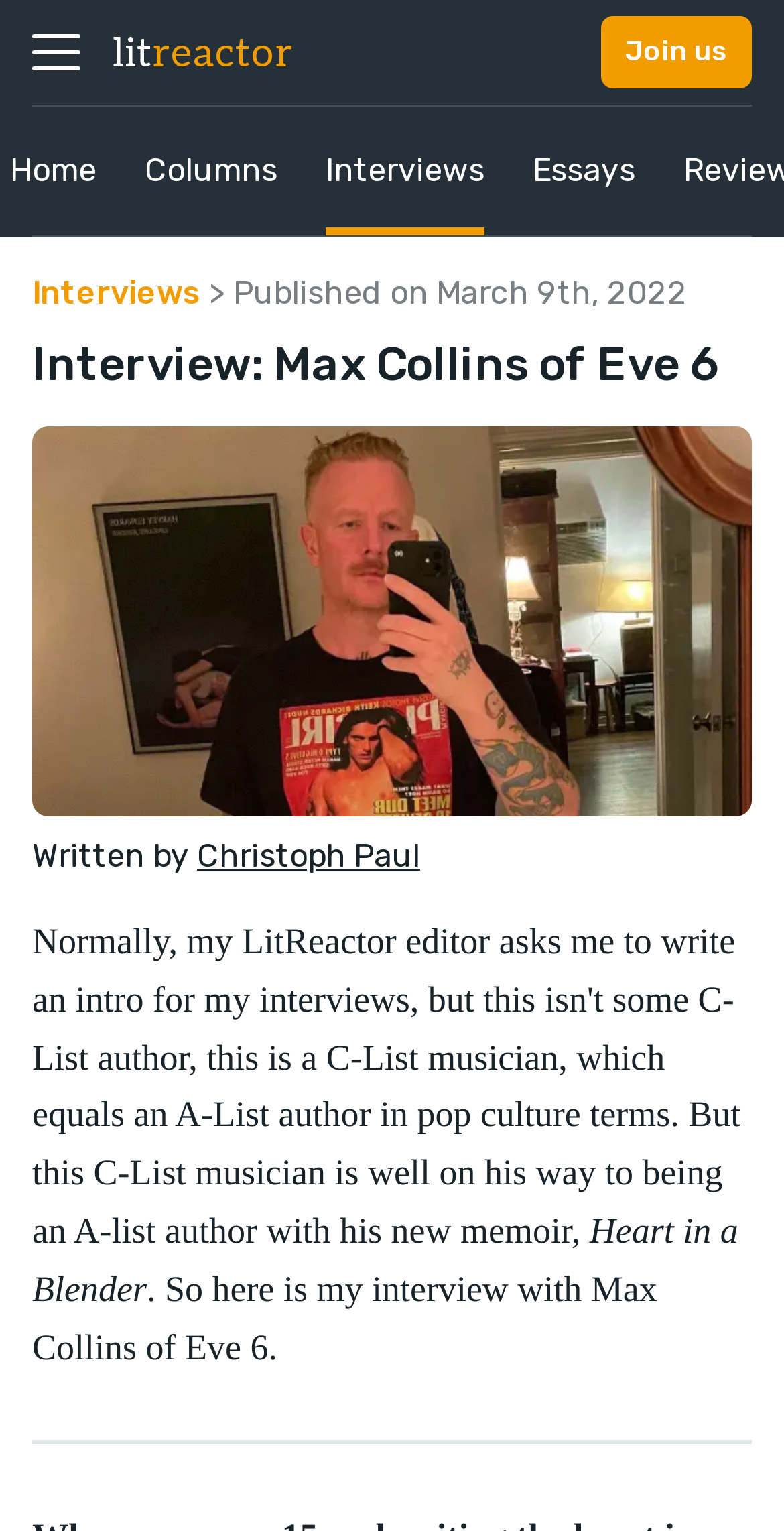What is the name of the band mentioned in the article? Based on the image, give a response in one word or a short phrase.

Eve 6